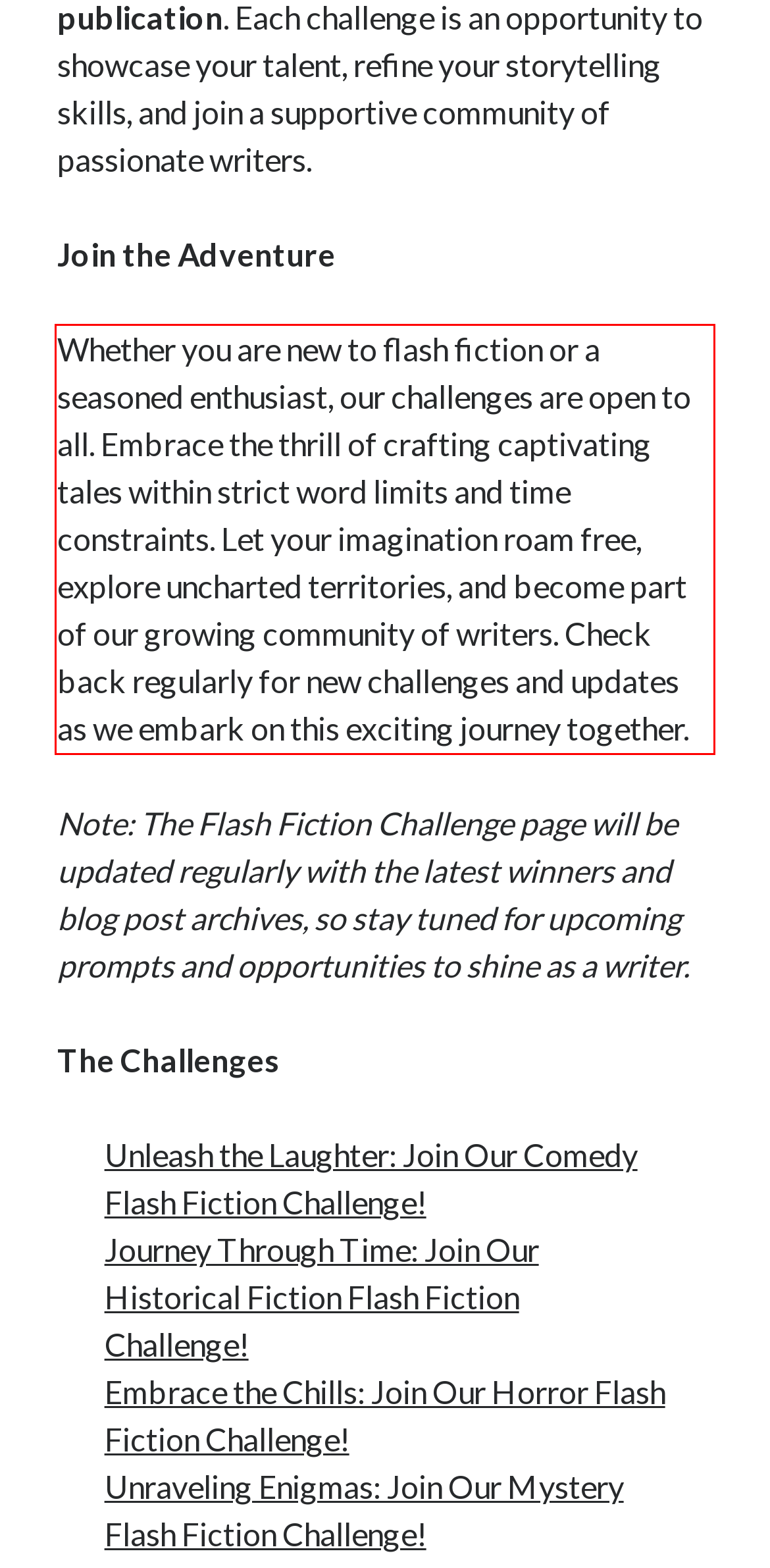Please analyze the screenshot of a webpage and extract the text content within the red bounding box using OCR.

Whether you are new to flash fiction or a seasoned enthusiast, our challenges are open to all. Embrace the thrill of crafting captivating tales within strict word limits and time constraints. Let your imagination roam free, explore uncharted territories, and become part of our growing community of writers. Check back regularly for new challenges and updates as we embark on this exciting journey together.